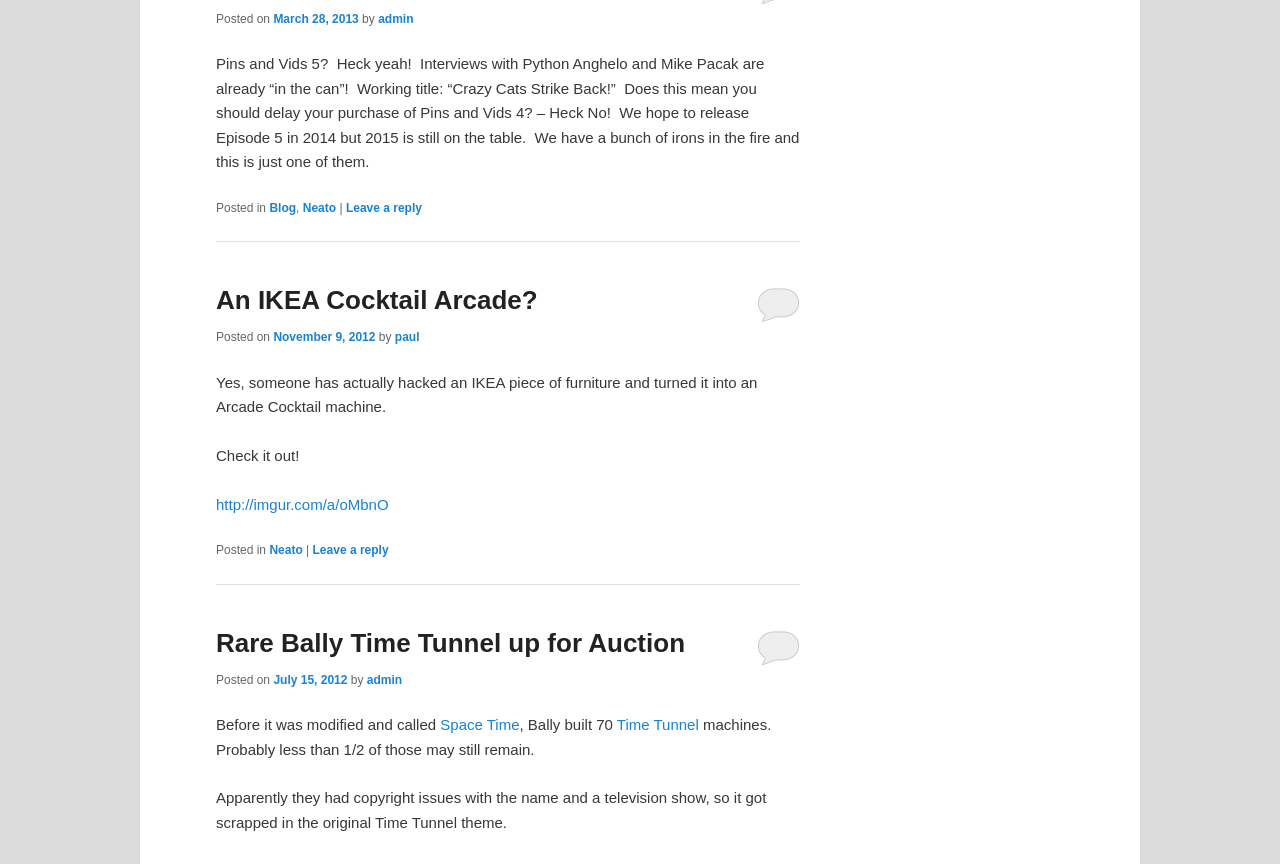Find the bounding box coordinates for the element described here: "March 28, 2013".

[0.214, 0.014, 0.28, 0.03]